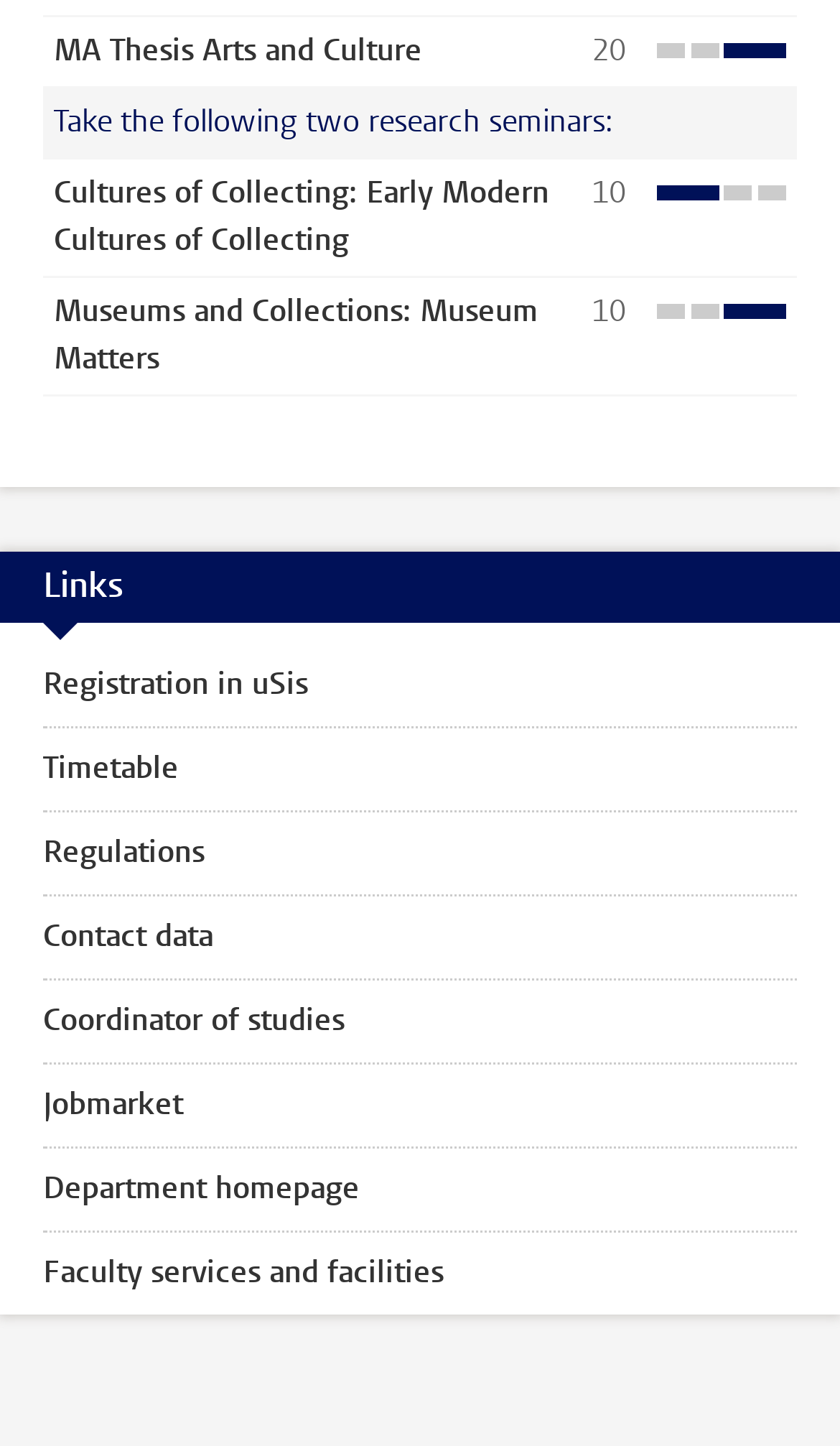Using the element description: "Real Estate", determine the bounding box coordinates for the specified UI element. The coordinates should be four float numbers between 0 and 1, [left, top, right, bottom].

None